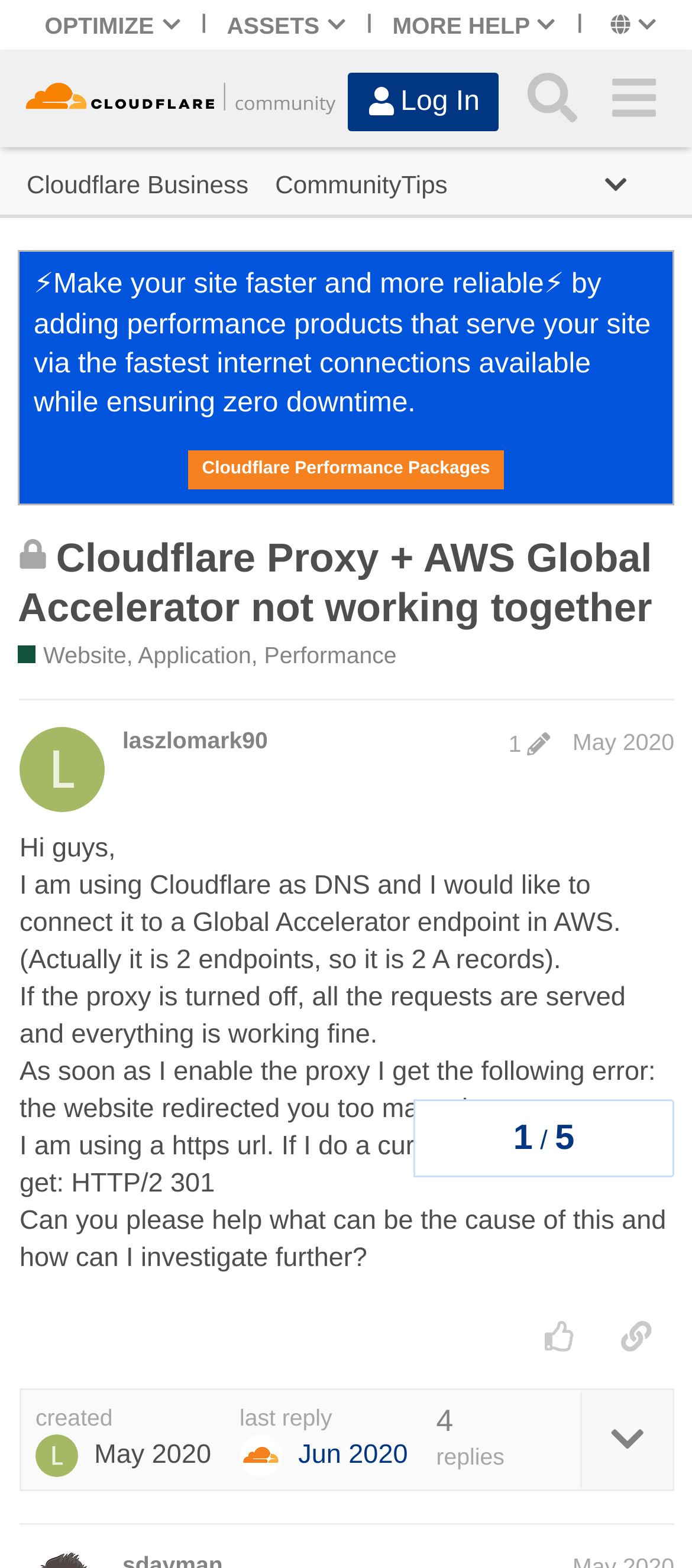Find the bounding box coordinates corresponding to the UI element with the description: "Workers". The coordinates should be formatted as [left, top, right, bottom], with values as floats between 0 and 1.

[0.238, 0.207, 0.371, 0.225]